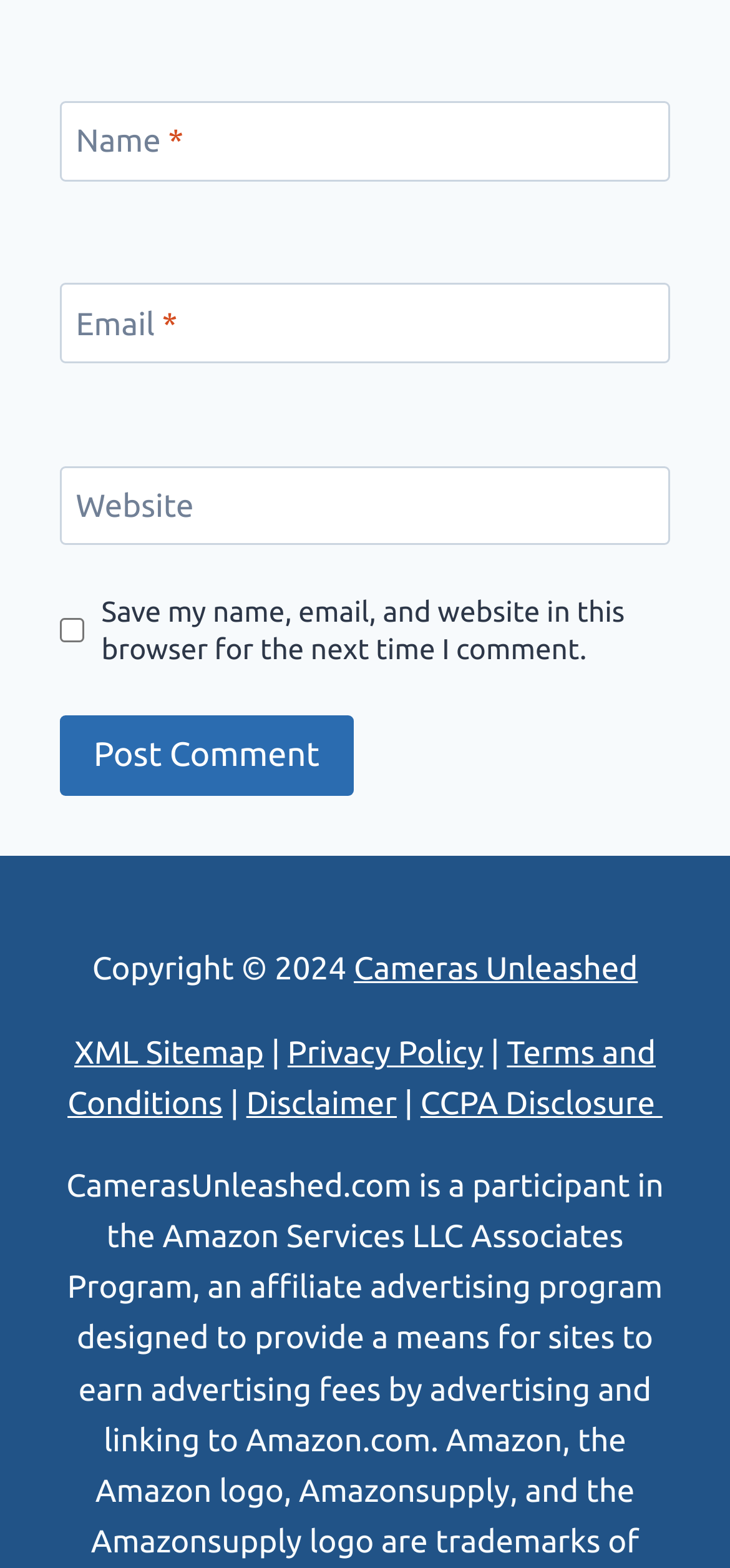What is the label of the first checkbox?
Based on the visual content, answer with a single word or a brief phrase.

Save my name, email, and website in this browser for the next time I comment.